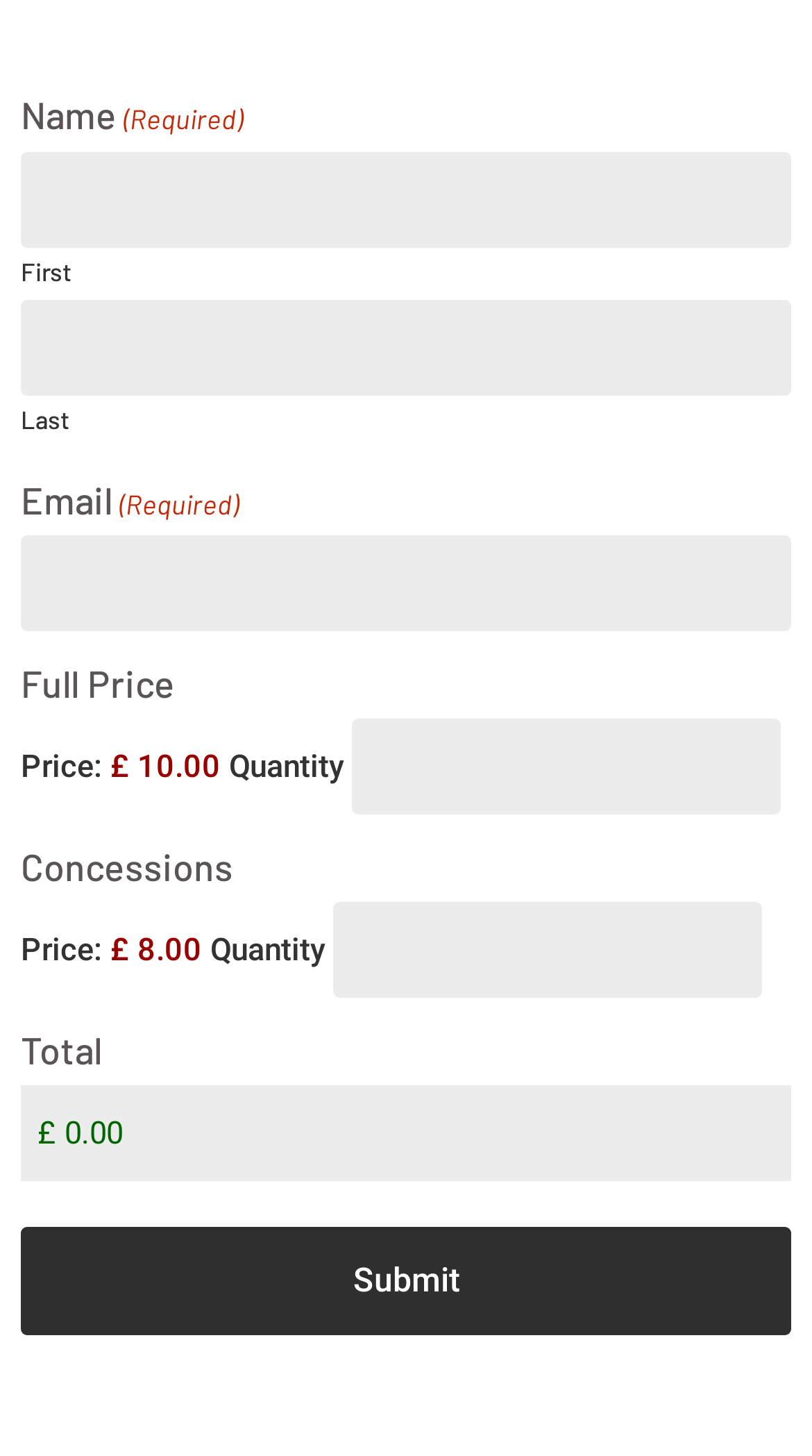Identify the bounding box coordinates for the UI element described as follows: parent_node: Last name="input_1.6". Use the format (top-left x, top-left y, bottom-right x, bottom-right y) and ensure all values are floating point numbers between 0 and 1.

[0.026, 0.206, 0.974, 0.272]